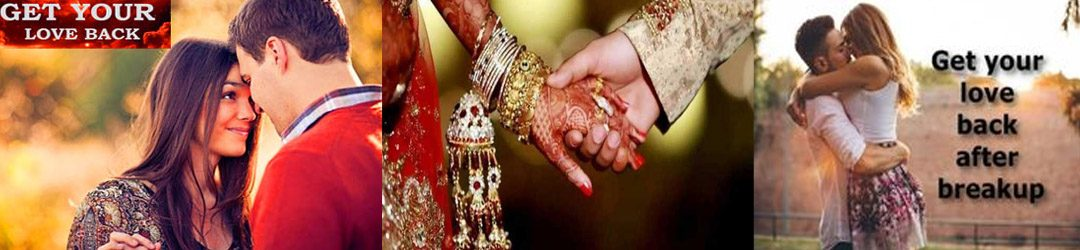Please reply to the following question with a single word or a short phrase:
What is the background of the left section?

Warm sunset